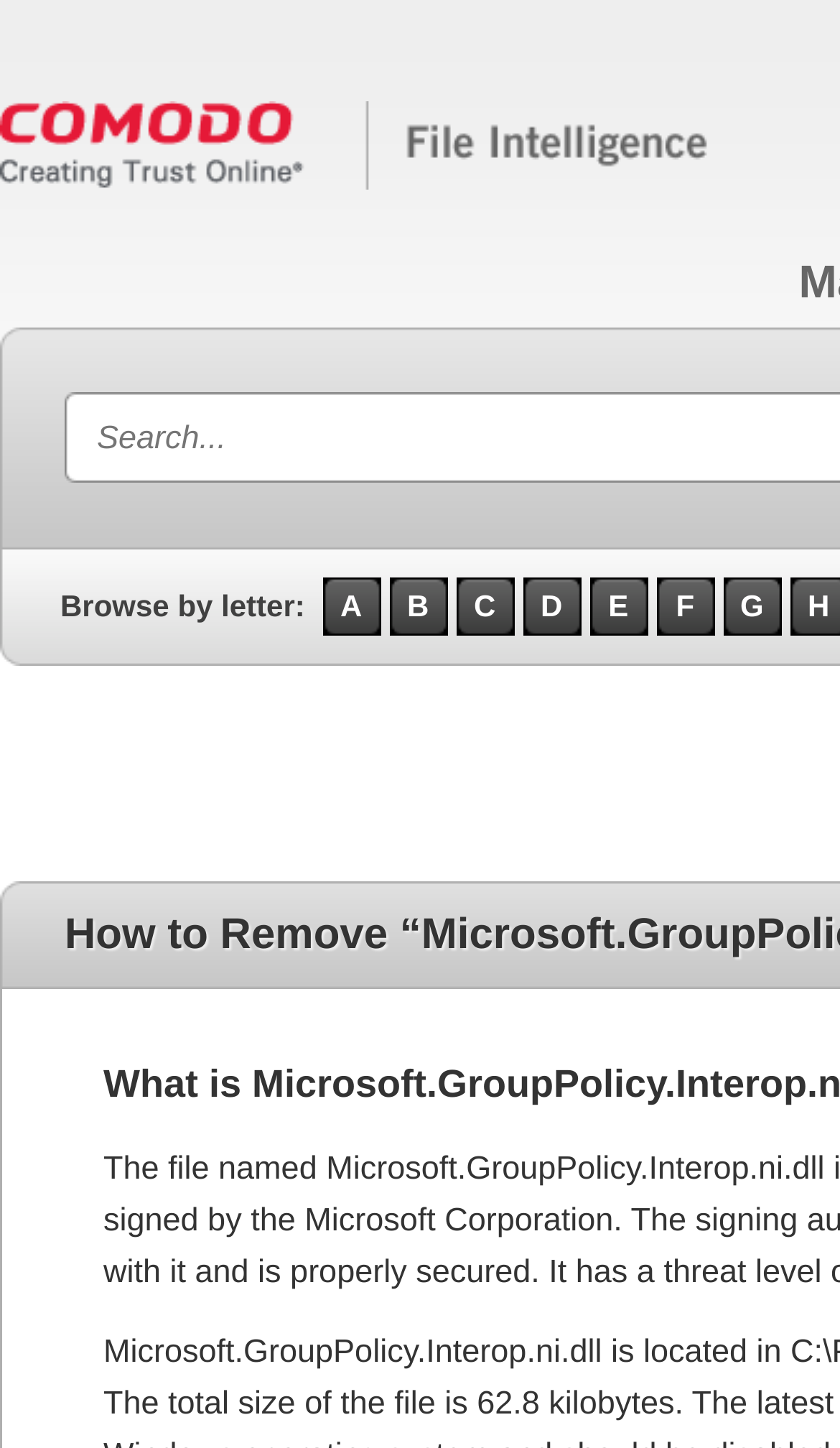Can you determine the bounding box coordinates of the area that needs to be clicked to fulfill the following instruction: "explore malware details starting with letter G"?

[0.86, 0.399, 0.93, 0.439]